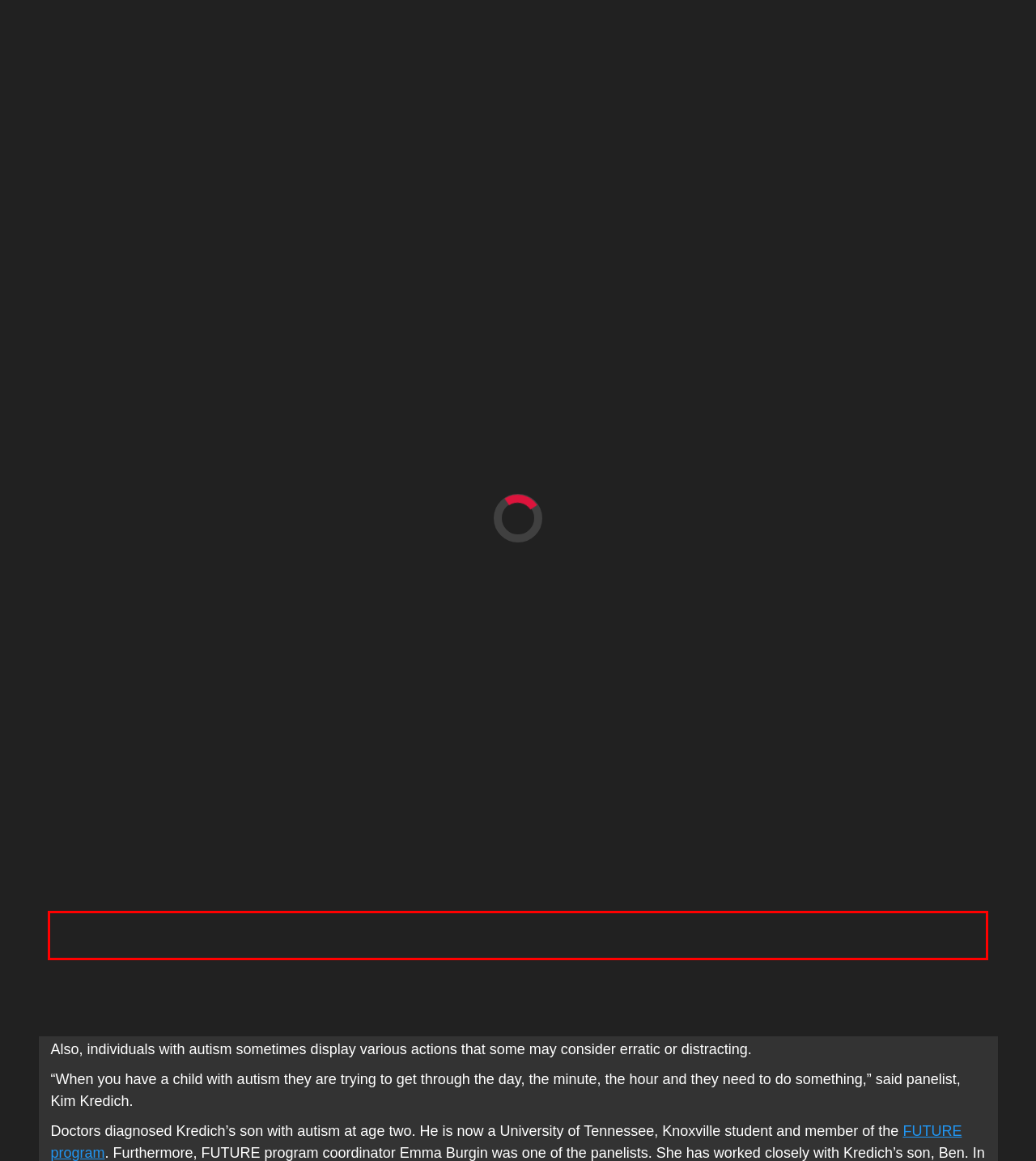Given a screenshot of a webpage, identify the red bounding box and perform OCR to recognize the text within that box.

On April 2, Advocates for Autism presented their second annual panel discussion. The panel focused specifically on autism inclusion and featured various distinguished guests throughout Knoxville.